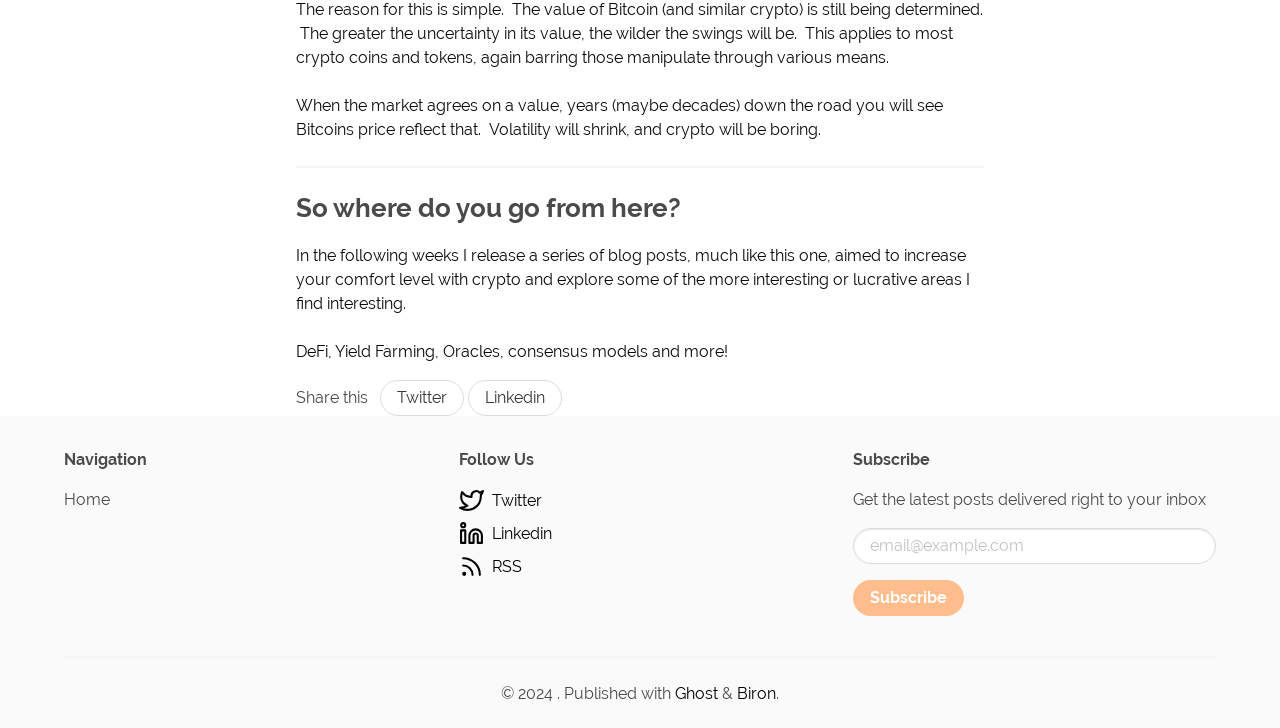Identify the bounding box coordinates for the UI element described as: "parent_node: Subscribe placeholder="email@example.com"". The coordinates should be provided as four floats between 0 and 1: [left, top, right, bottom].

[0.667, 0.725, 0.95, 0.774]